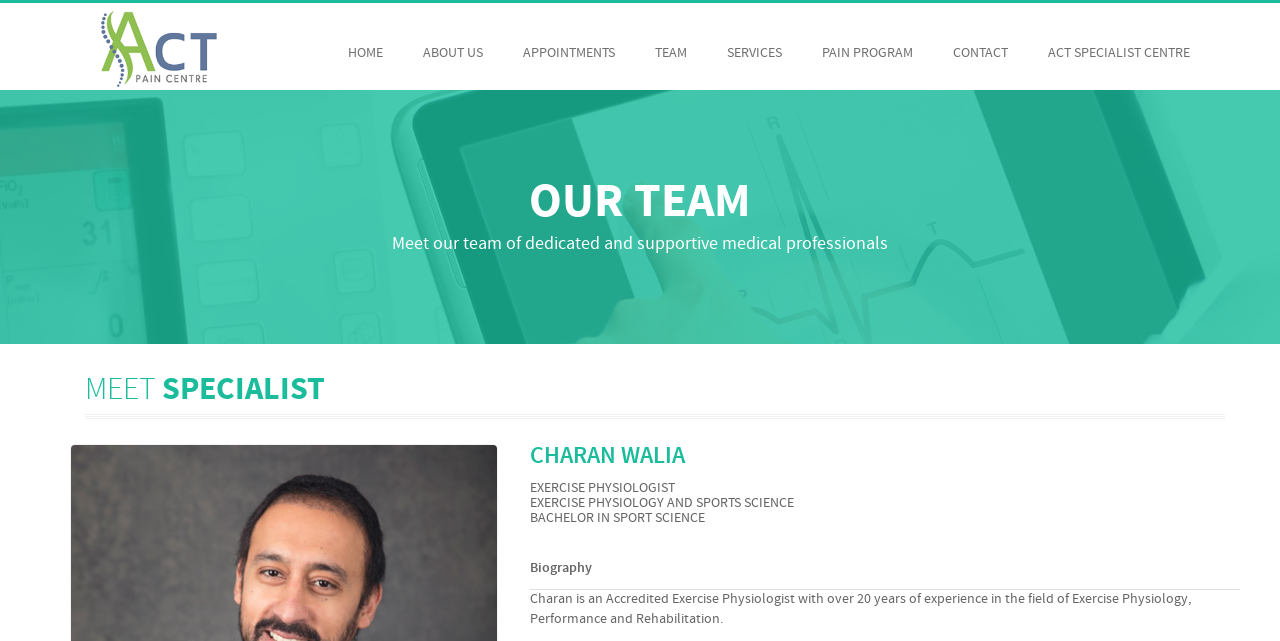What is the profession of the person described?
Look at the image and provide a short answer using one word or a phrase.

Exercise Physiologist